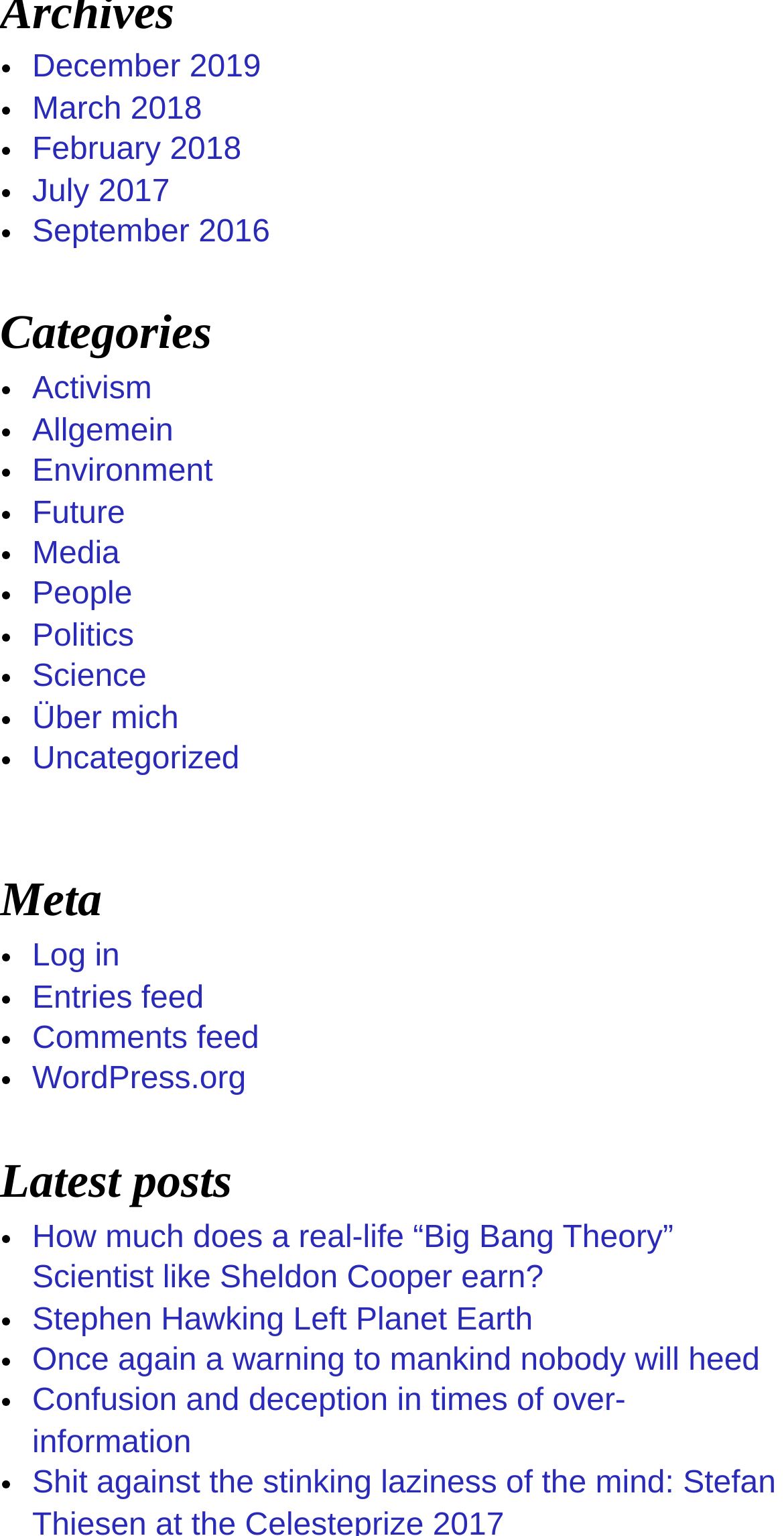Provide the bounding box coordinates for the UI element described in this sentence: "Stephen Hawking Left Planet Earth". The coordinates should be four float values between 0 and 1, i.e., [left, top, right, bottom].

[0.041, 0.848, 0.68, 0.87]